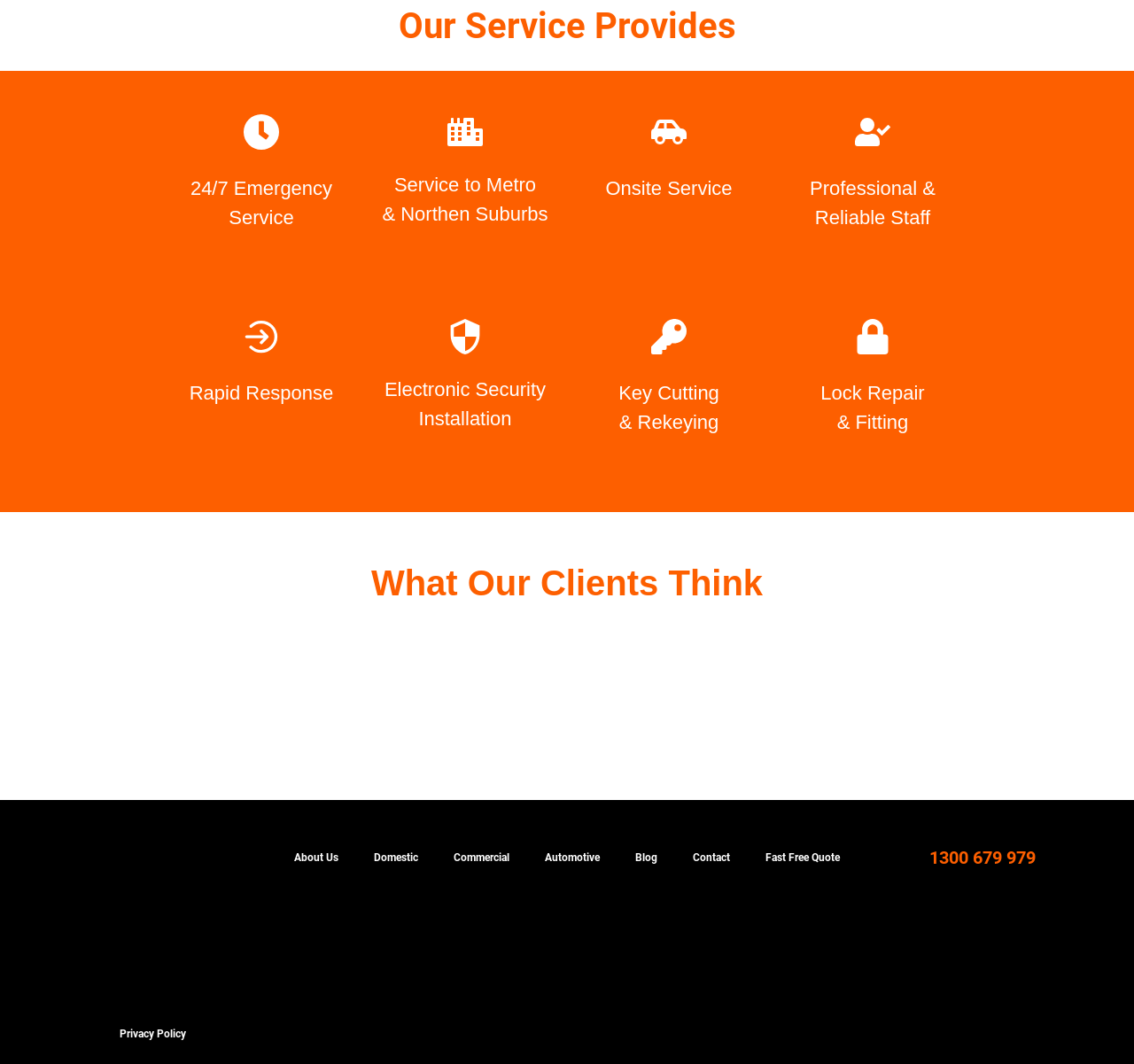Identify and provide the bounding box coordinates of the UI element described: "Commercial". The coordinates should be formatted as [left, top, right, bottom], with each number being a float between 0 and 1.

[0.384, 0.787, 0.465, 0.825]